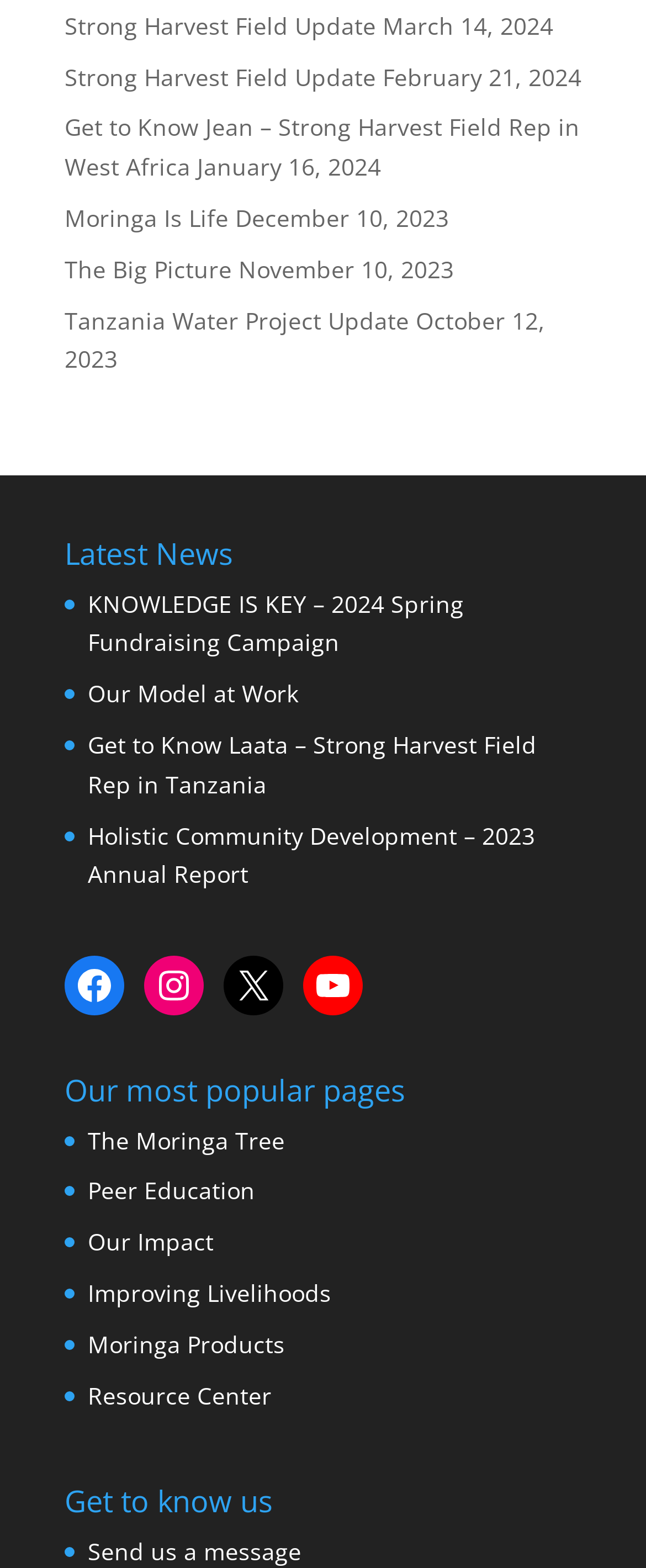Please specify the bounding box coordinates in the format (top-left x, top-left y, bottom-right x, bottom-right y), with all values as floating point numbers between 0 and 1. Identify the bounding box of the UI element described by: The Big Picture

[0.1, 0.161, 0.359, 0.181]